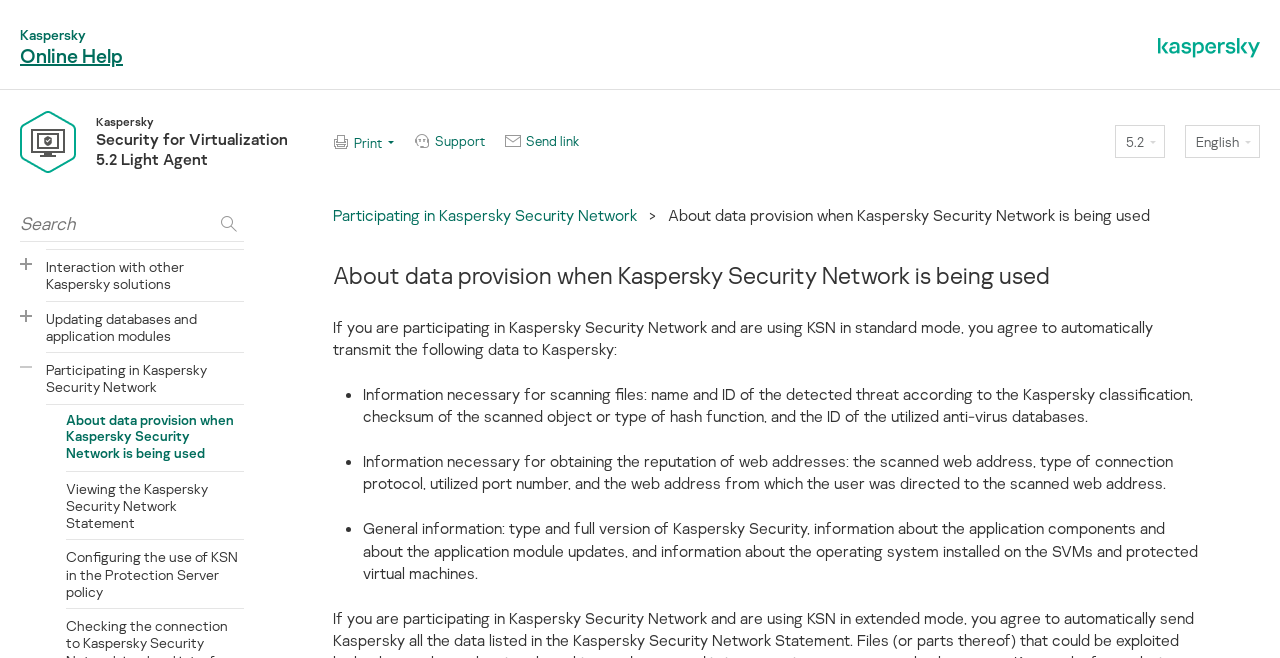What type of data is transmitted to Kaspersky when participating in KSN?
Craft a detailed and extensive response to the question.

According to the webpage, when participating in Kaspersky Security Network, the following data is transmitted to Kaspersky: information necessary for scanning files, information necessary for obtaining the reputation of web addresses, and general information about the application and operating system.